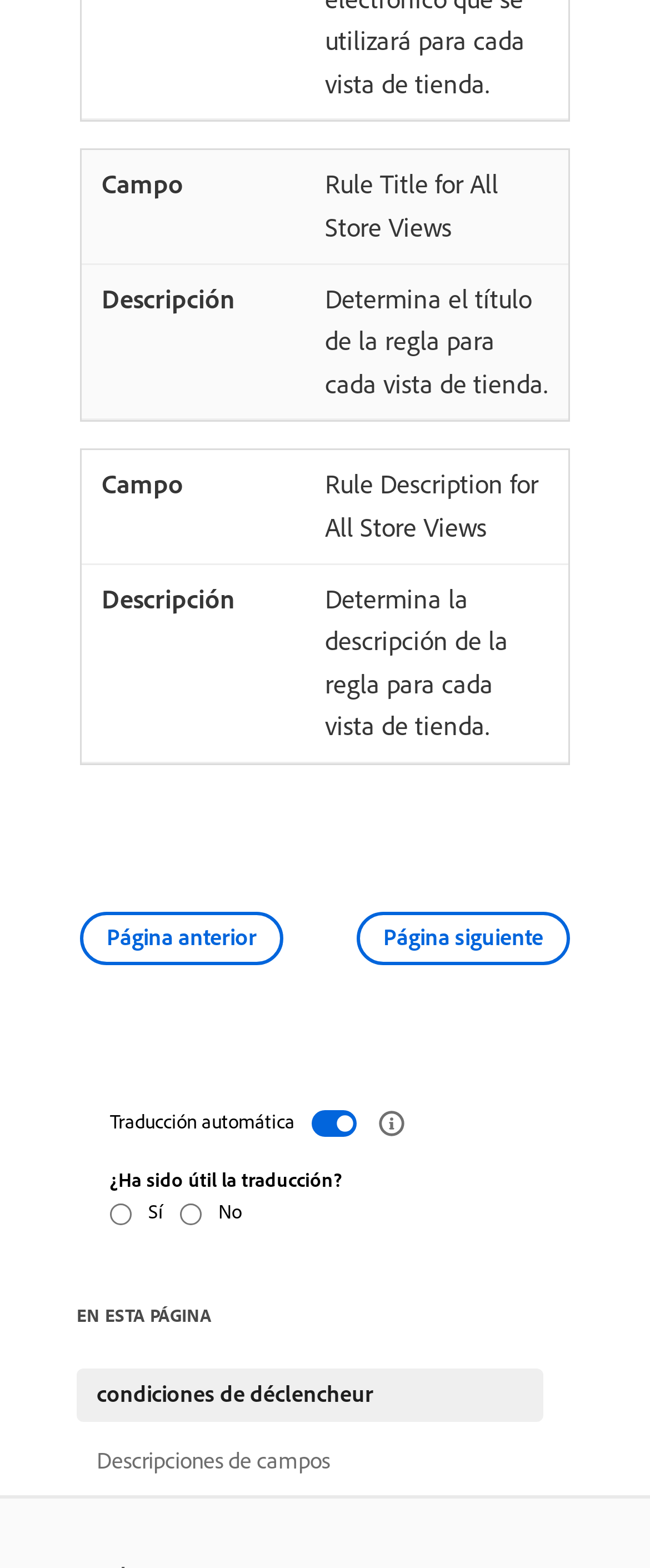What is the function of the checkbox below the 'Traducción automática' text?
Based on the image, answer the question in a detailed manner.

The checkbox is located below the 'Traducción automática' text, suggesting that it is used to enable or disable the automatic translation feature.